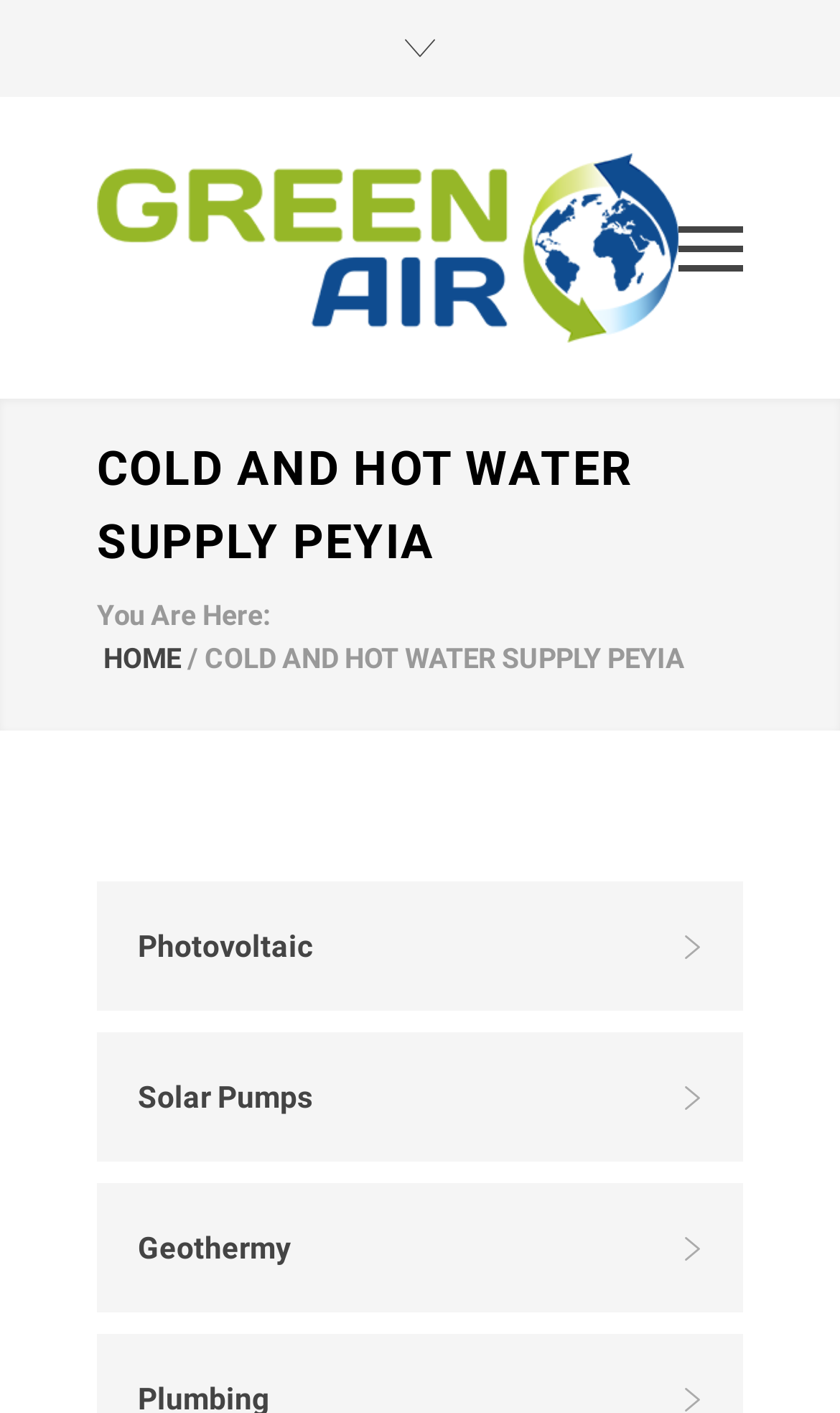What can be done on this webpage?
Use the image to give a comprehensive and detailed response to the question.

The webpage allows users to get a free quote, as indicated by the text 'Get a free quote' in the root element of the webpage.